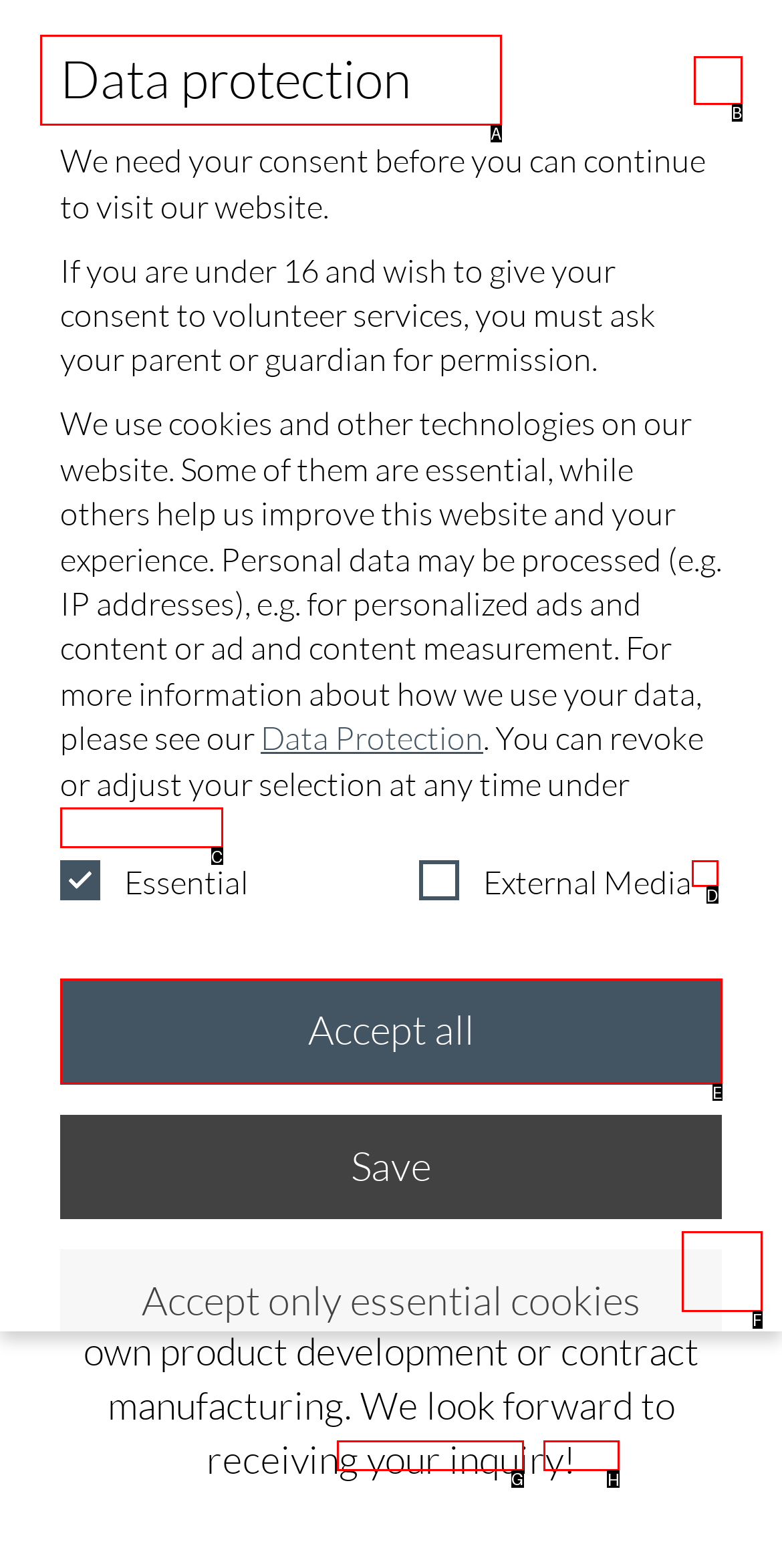Tell me the letter of the UI element to click in order to accomplish the following task: View imprint
Answer with the letter of the chosen option from the given choices directly.

H